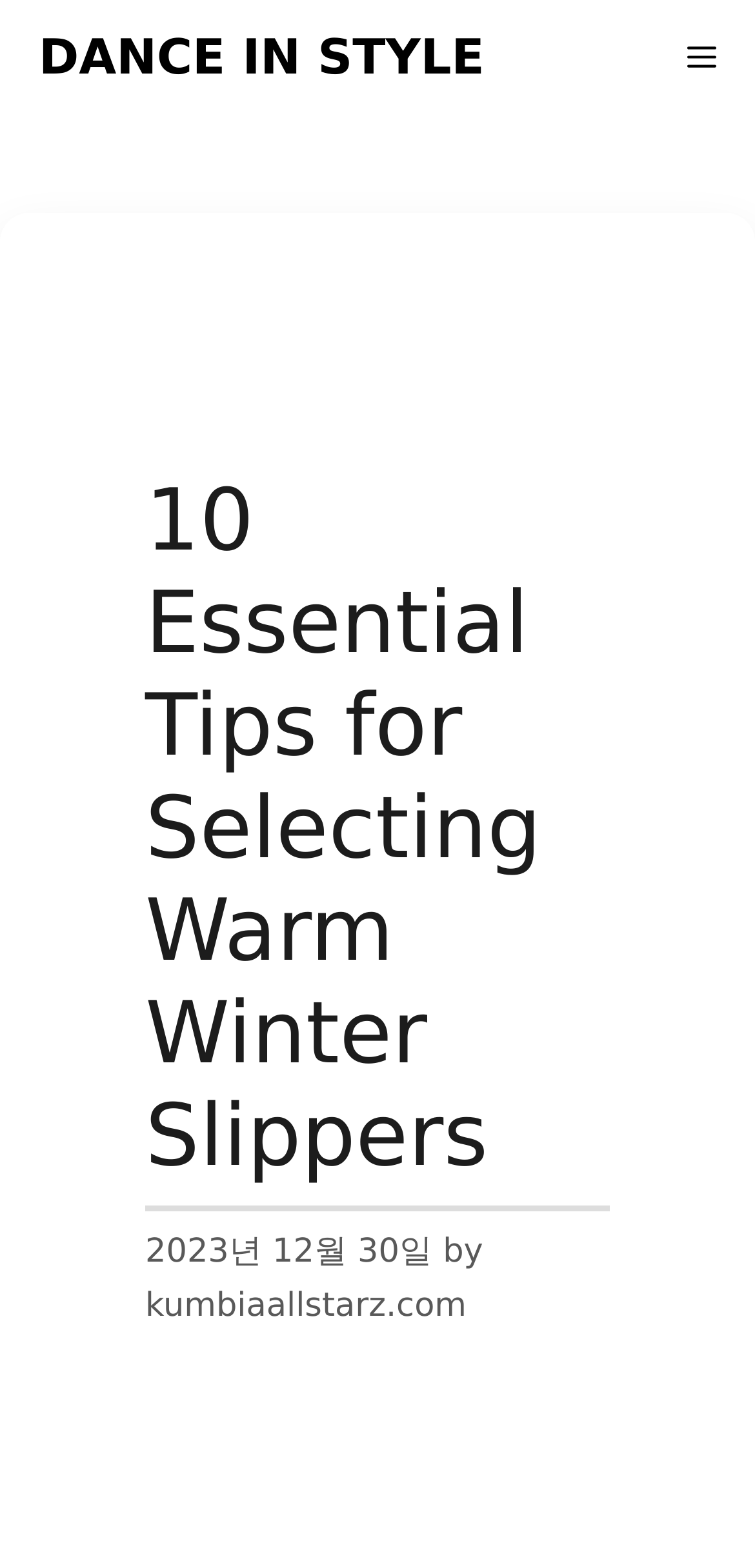Based on the element description: "+49 (0) 241 9809418-0", identify the UI element and provide its bounding box coordinates. Use four float numbers between 0 and 1, [left, top, right, bottom].

None